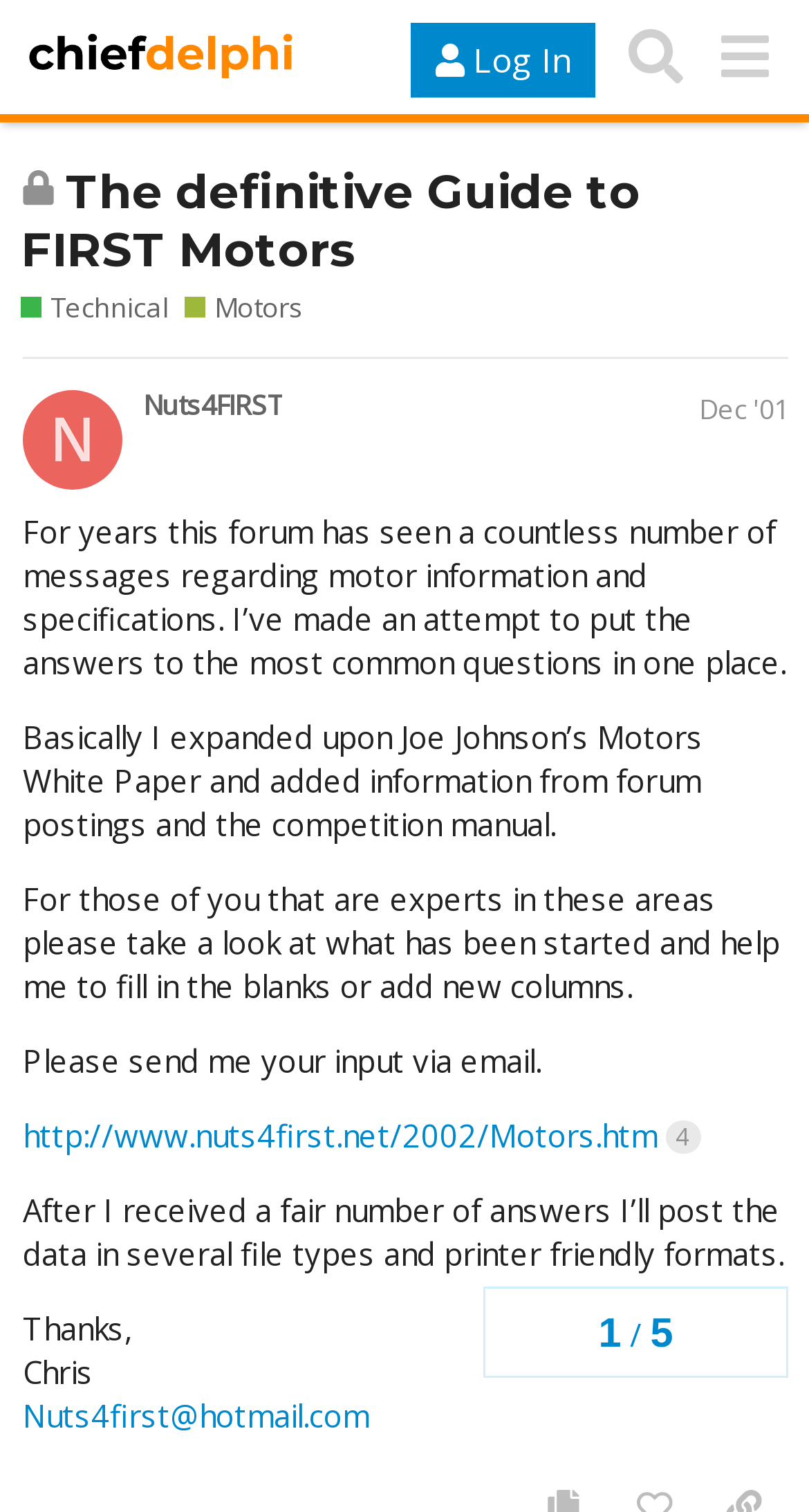Please determine the bounding box coordinates of the element's region to click for the following instruction: "Search for something".

[0.755, 0.008, 0.865, 0.067]